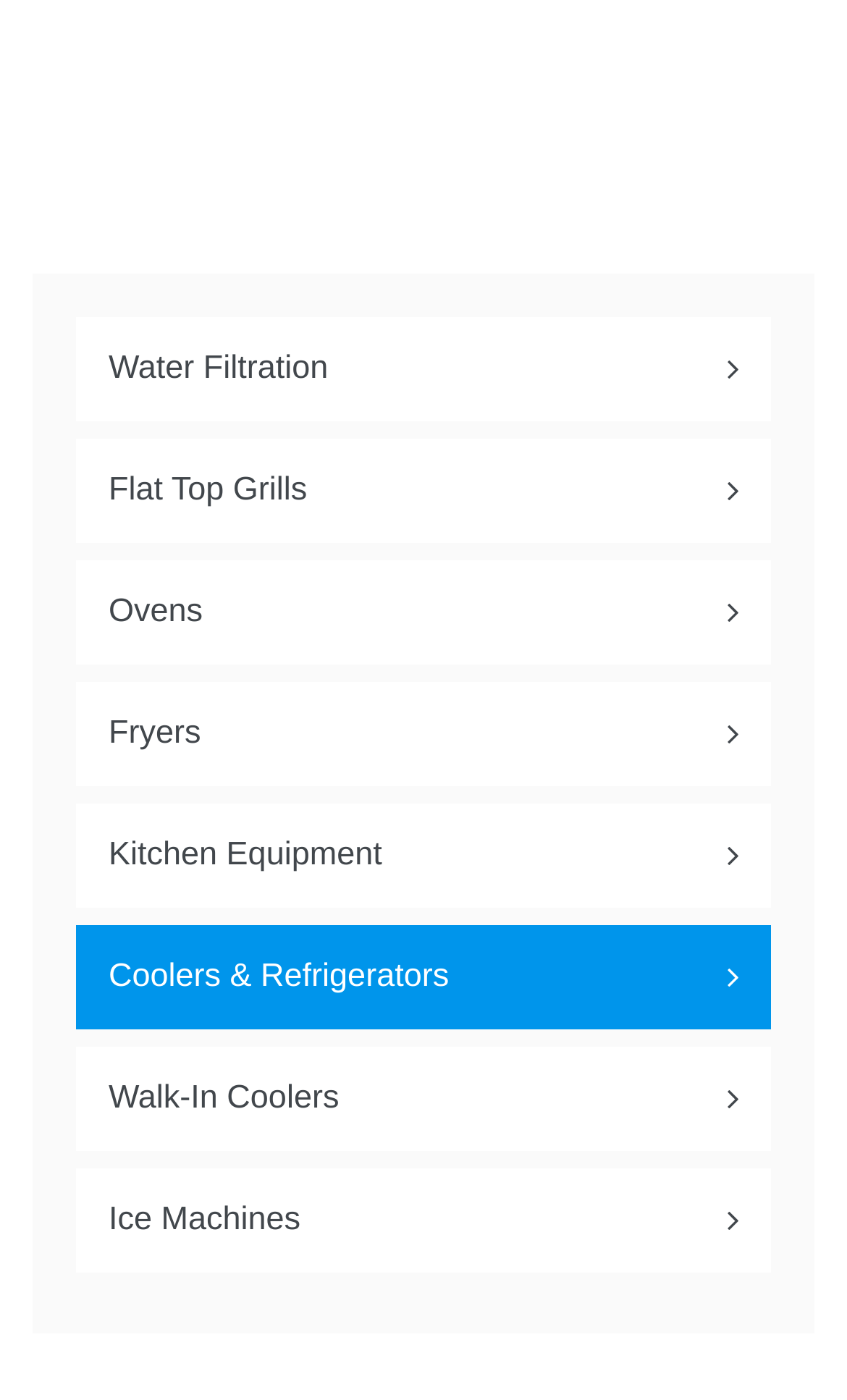Locate the bounding box coordinates of the clickable region to complete the following instruction: "Explore Flat Top Grills options."

[0.09, 0.314, 0.91, 0.388]